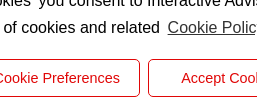Give a complete and detailed account of the image.

The image depicts a cookie consent dialog prominently displayed on the webpage, informing users of the cookie policy in a straightforward manner. It features two buttons: "Cookie Preferences," allowing users to manage their cookie settings, and "Accept Cookies," which enables users to consent to the use of cookies. The red text emphasizes the importance of users' choices regarding their cookie preferences, providing clear options for interaction. This interface is designed to enhance the user experience while ensuring compliance with cookie regulations, reflecting the commitment of Interactive Advisors to user privacy and transparency.